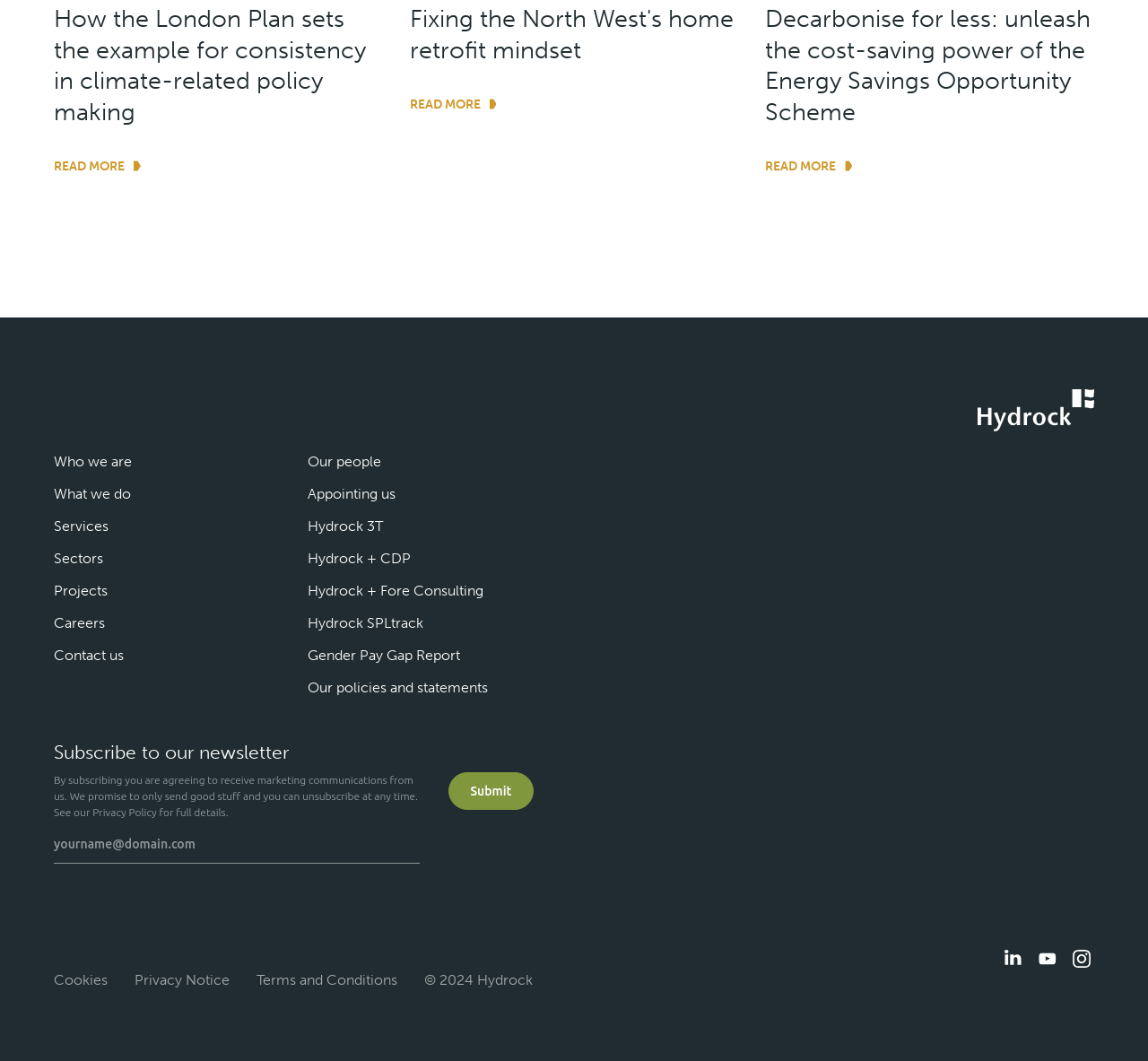What is the purpose of the textbox?
Based on the image, answer the question in a detailed manner.

I determined the purpose of the textbox by looking at the surrounding text, which says 'Subscribe to our newsletter' and provides a description of what will happen when you subscribe, indicating that the textbox is for entering an email address to receive newsletters.